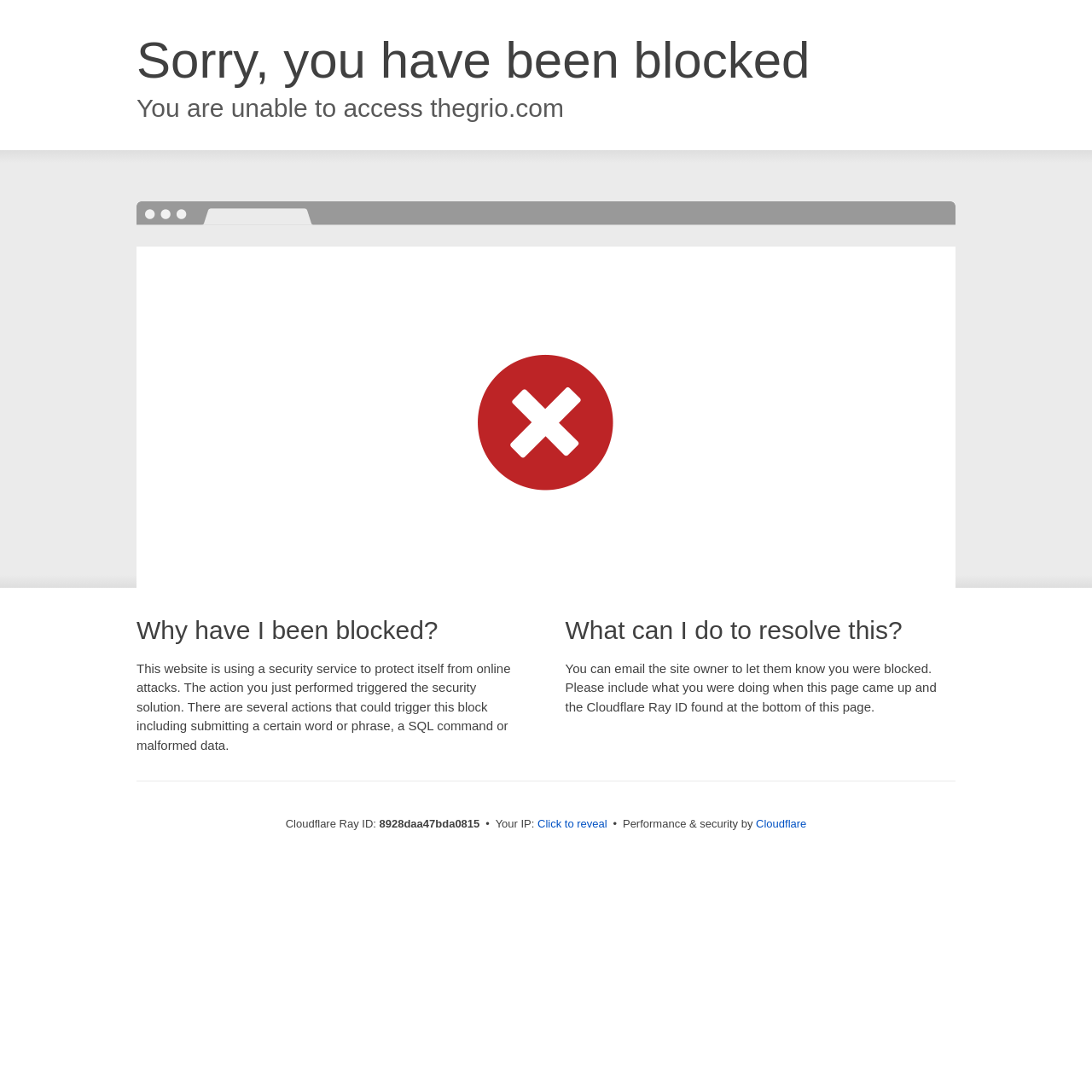Using the details from the image, please elaborate on the following question: What is the Cloudflare Ray ID?

The Cloudflare Ray ID is a unique identifier found at the bottom of the page, which is '8928daa47bda0815' in this case.